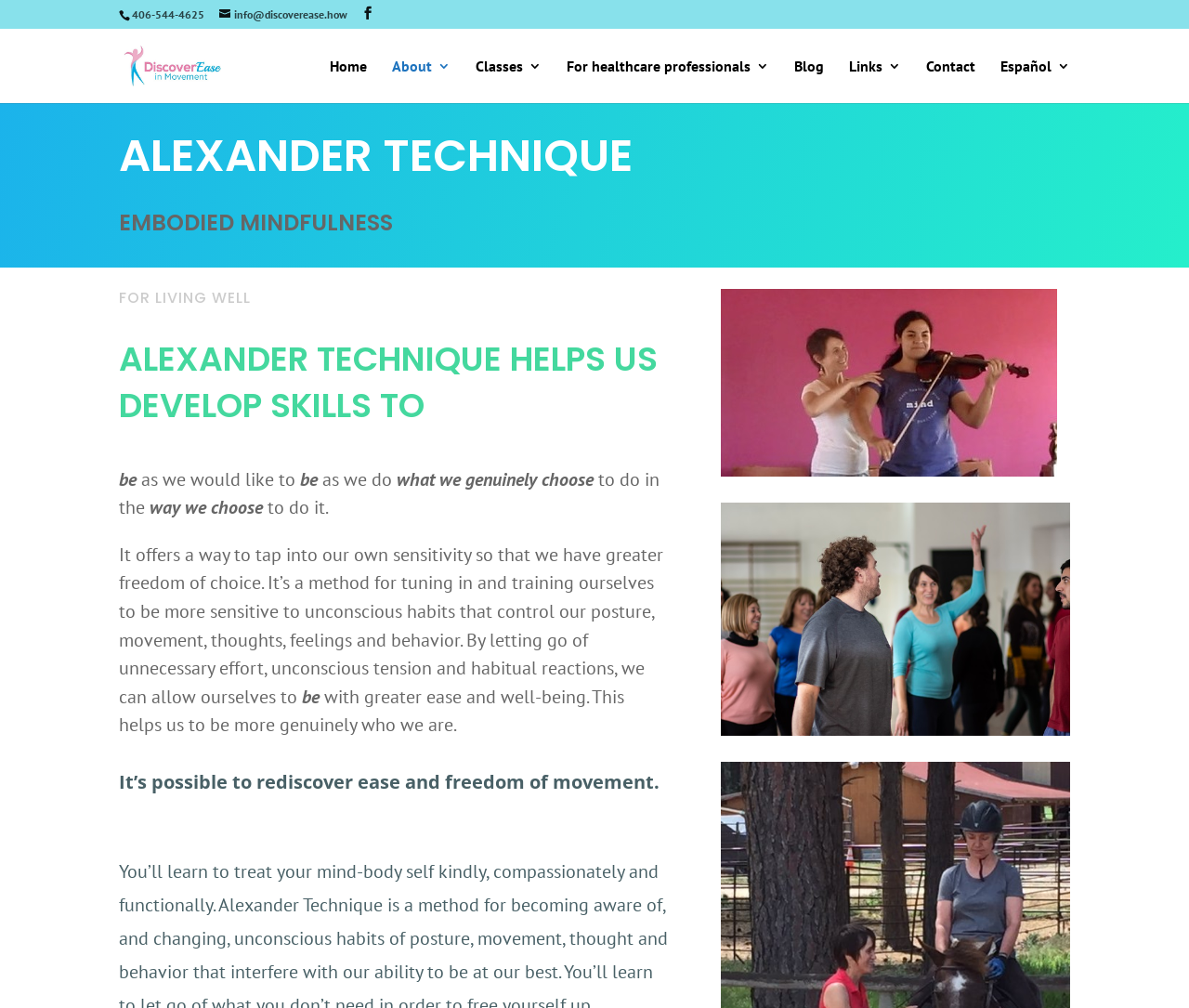Show the bounding box coordinates for the element that needs to be clicked to execute the following instruction: "Read the blog". Provide the coordinates in the form of four float numbers between 0 and 1, i.e., [left, top, right, bottom].

[0.668, 0.059, 0.693, 0.102]